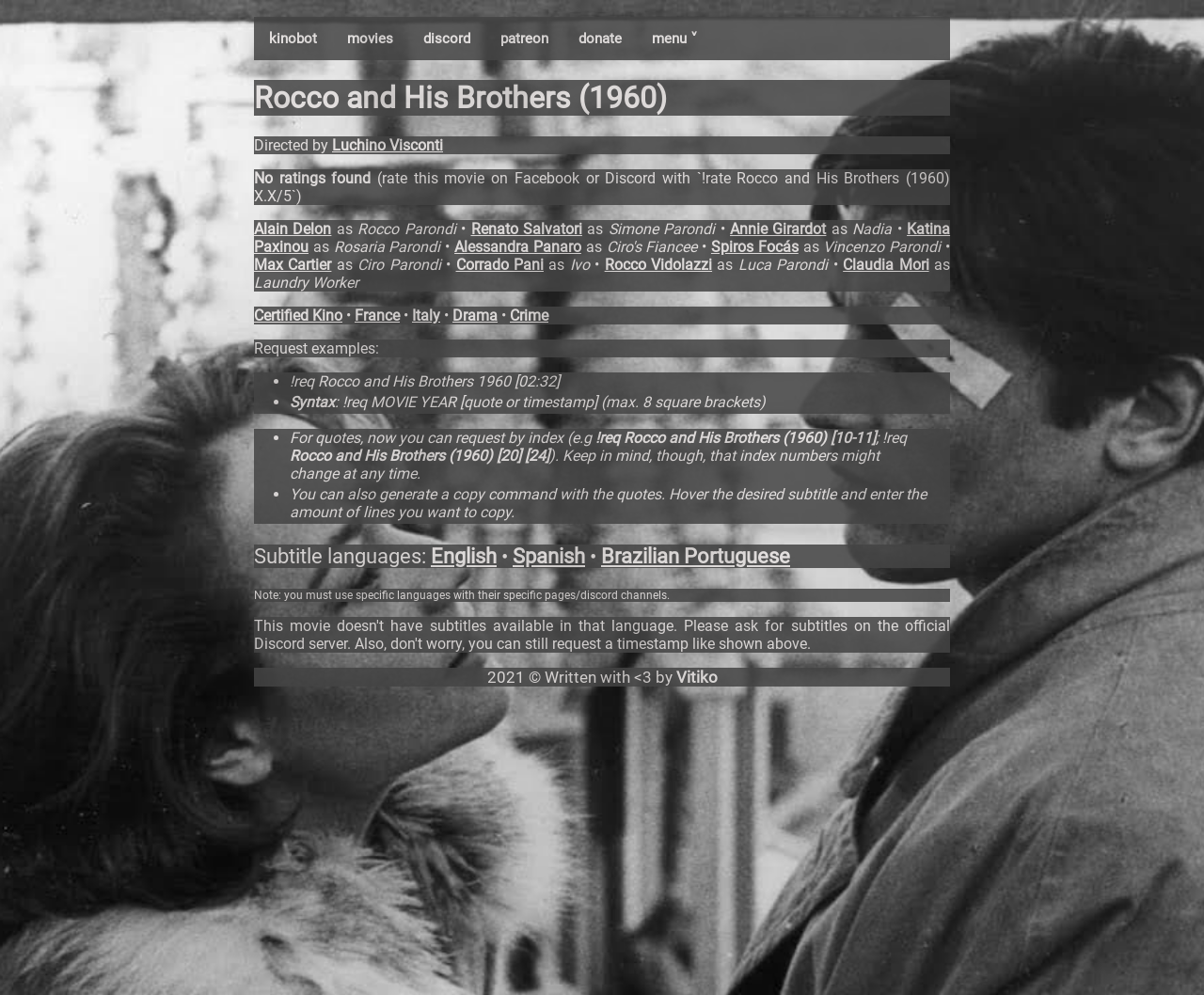Locate the bounding box coordinates of the element that should be clicked to fulfill the instruction: "Click on the 'kinobot' link".

[0.211, 0.017, 0.276, 0.06]